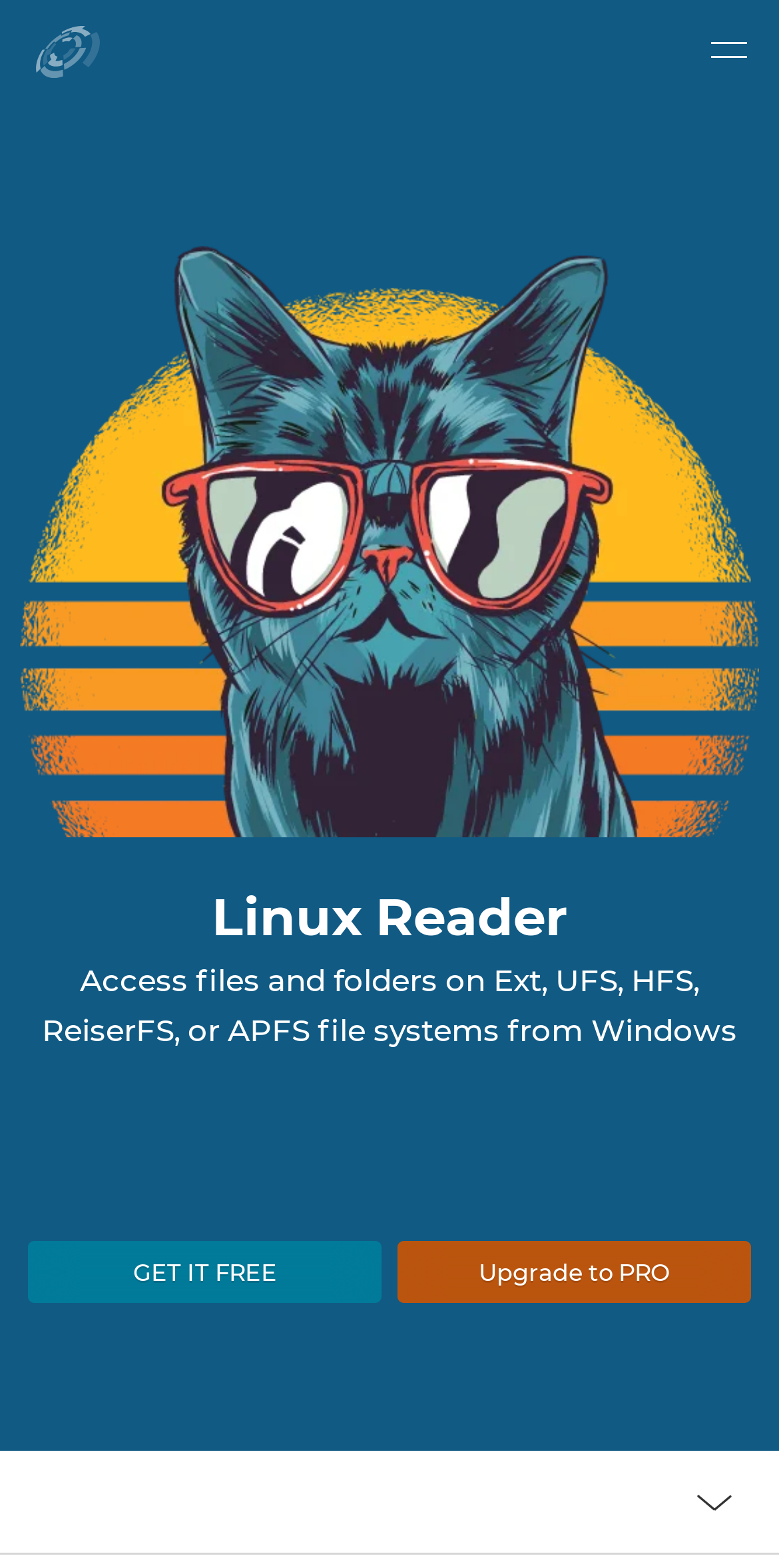What type of file systems are supported?
Please craft a detailed and exhaustive response to the question.

I read the text associated with the Linux Reader product and found that it supports accessing files and folders on Ext, UFS, HFS, ReiserFS, or APFS file systems from Windows.